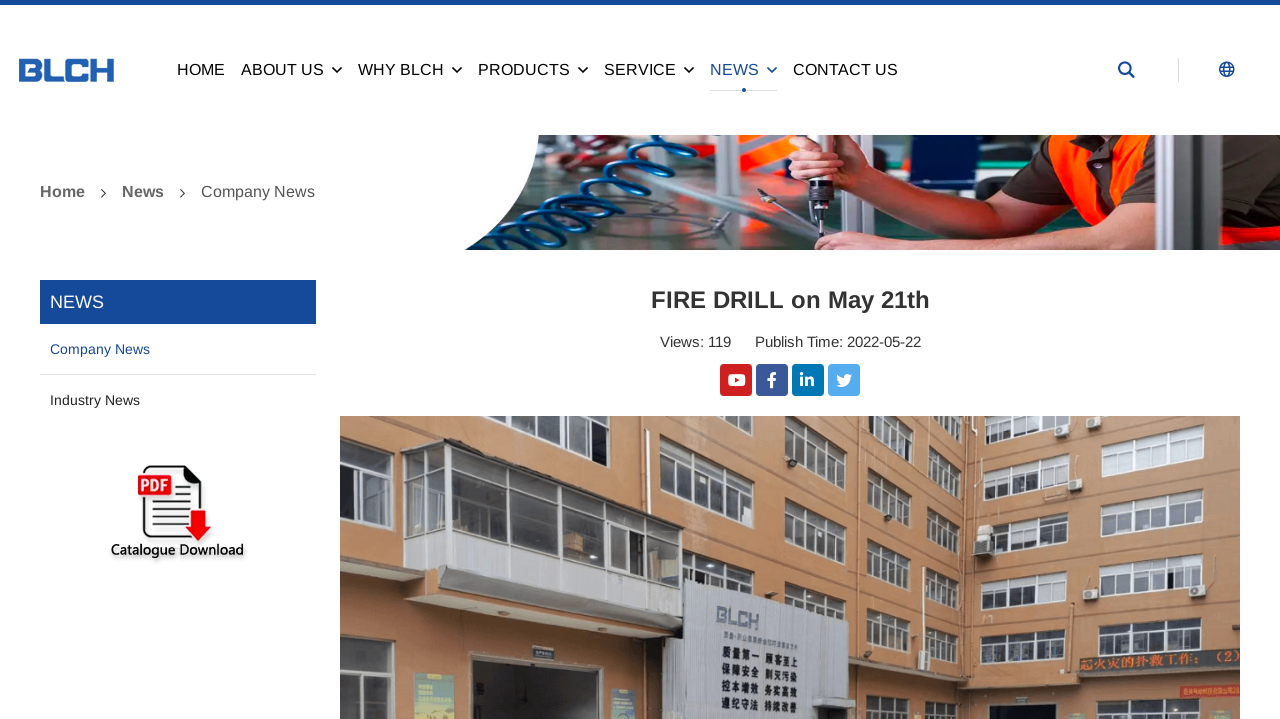Give a comprehensive overview of the webpage, including key elements.

The webpage appears to be a news article page from BLCH Pneumatic Science and Technology Co. Ltd. At the top left corner, there is a logo image with a corresponding link. Next to the logo, there is a navigation menu with links to HOME, ABOUT US, WHY BLCH, PRODUCTS, SERVICE, NEWS, and CONTACT US.

Below the navigation menu, there is a secondary navigation menu with links to Home, News, and Company News. The NEWS title is prominently displayed in the middle of the page, with a Company News link below it. There are also links to Industry News and other news articles.

The main content of the page is an article titled "FIRE DRILL on May 21th", which takes up most of the page. The article has a views count of 119 and was published on 2022-05-22. Below the article, there are social media links to Youtube, Facebook, Linkedin, and Twitter.

At the bottom of the page, there is a link to "消防演习 1", which appears to be a related article or resource. Overall, the page has a simple and organized layout, with clear headings and concise text.